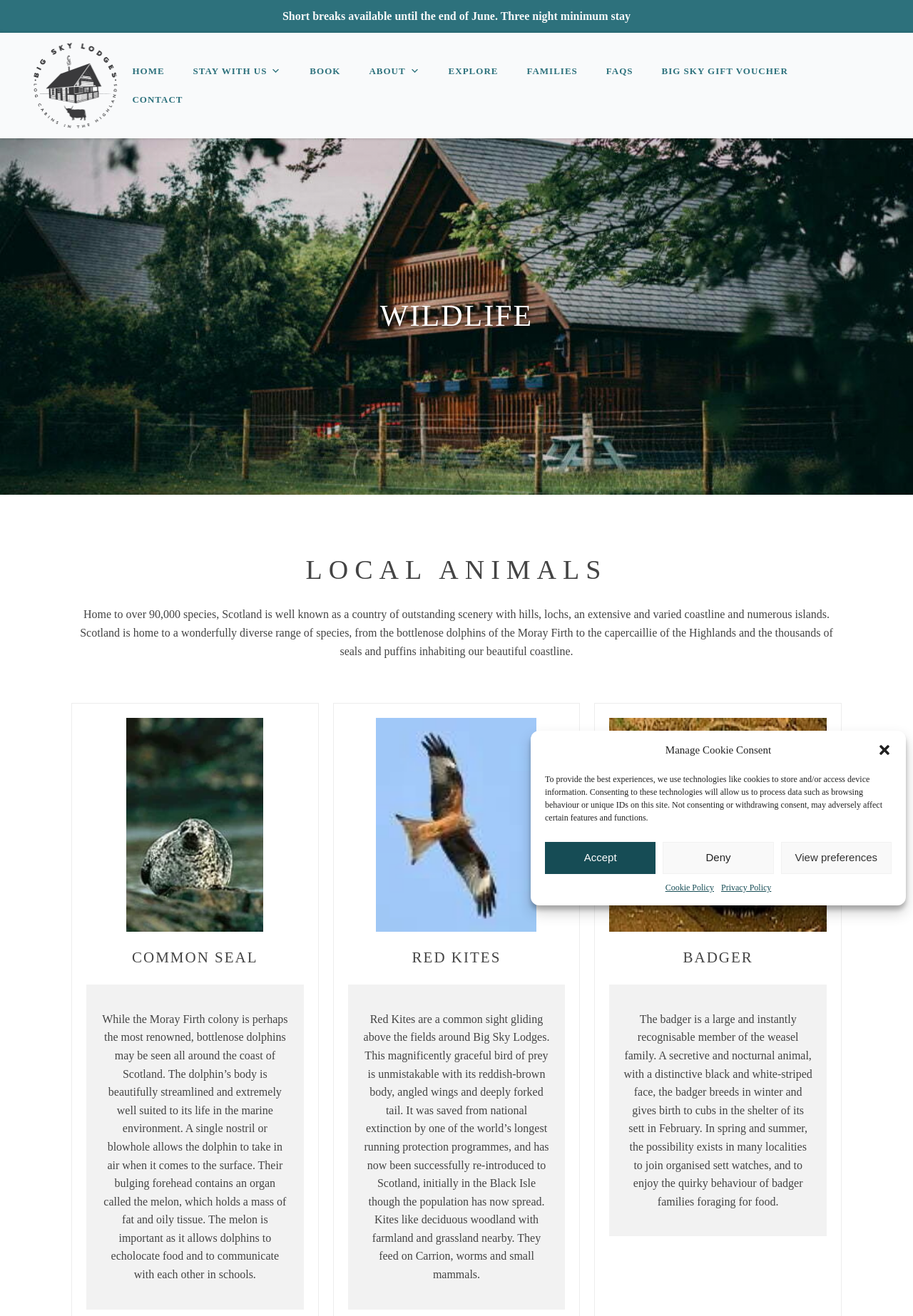What do badgers feed on?
Provide a well-explained and detailed answer to the question.

The webpage states that badgers feed on 'Carrion, worms and small mammals', which indicates that their diet consists of these food sources.